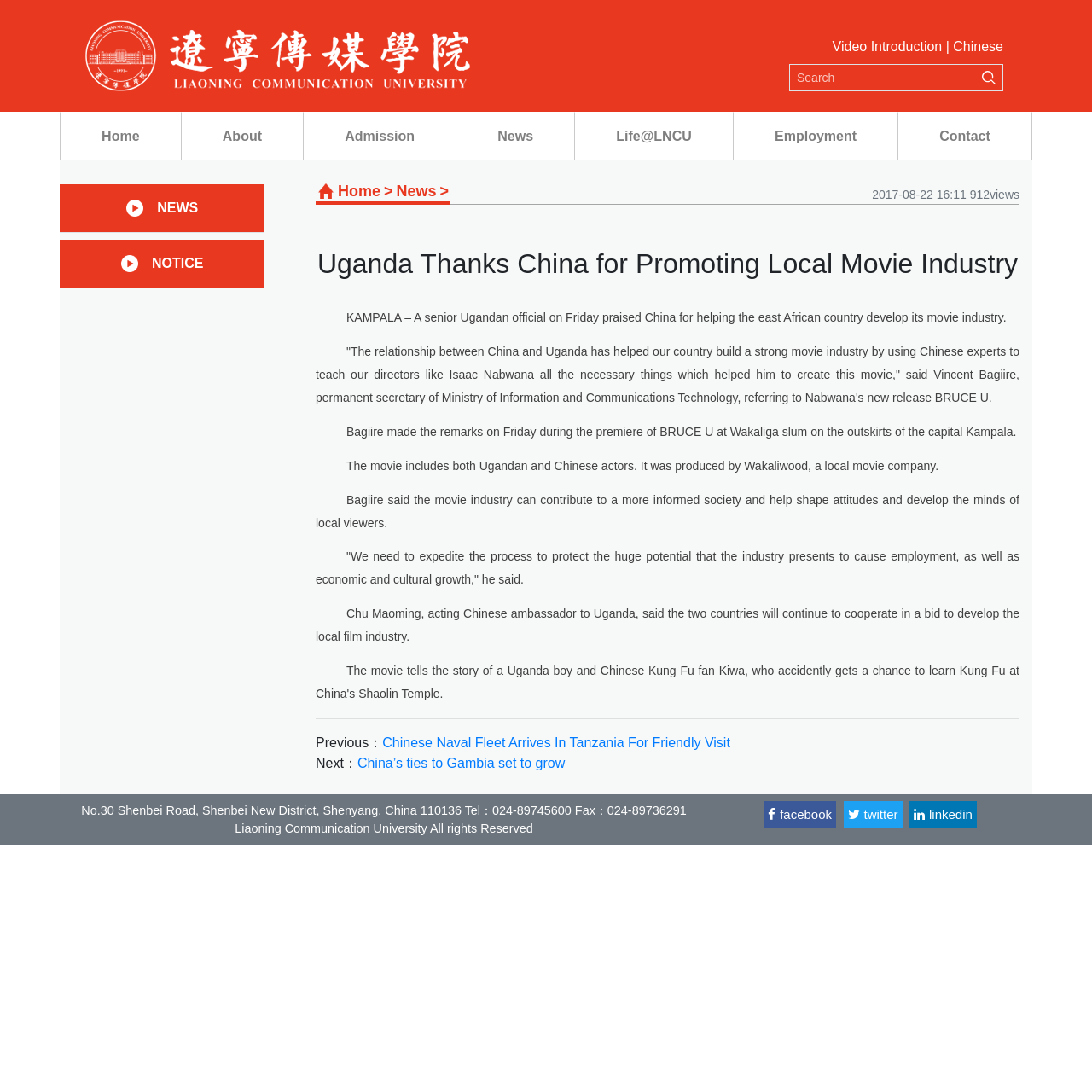Could you locate the bounding box coordinates for the section that should be clicked to accomplish this task: "Switch to Chinese version".

[0.873, 0.036, 0.919, 0.049]